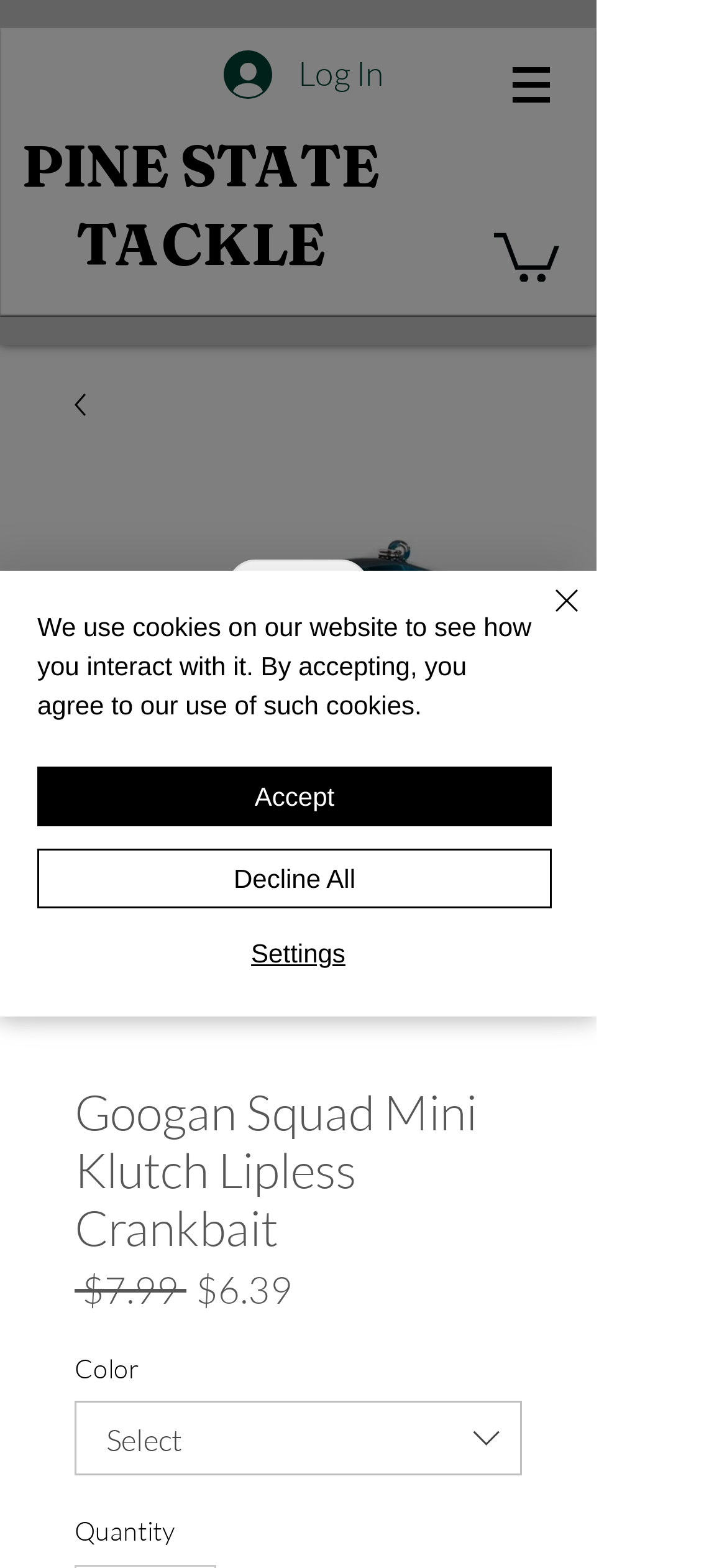Please find the bounding box coordinates of the element's region to be clicked to carry out this instruction: "Click the 'Check it Out' button".

[0.295, 0.542, 0.525, 0.576]